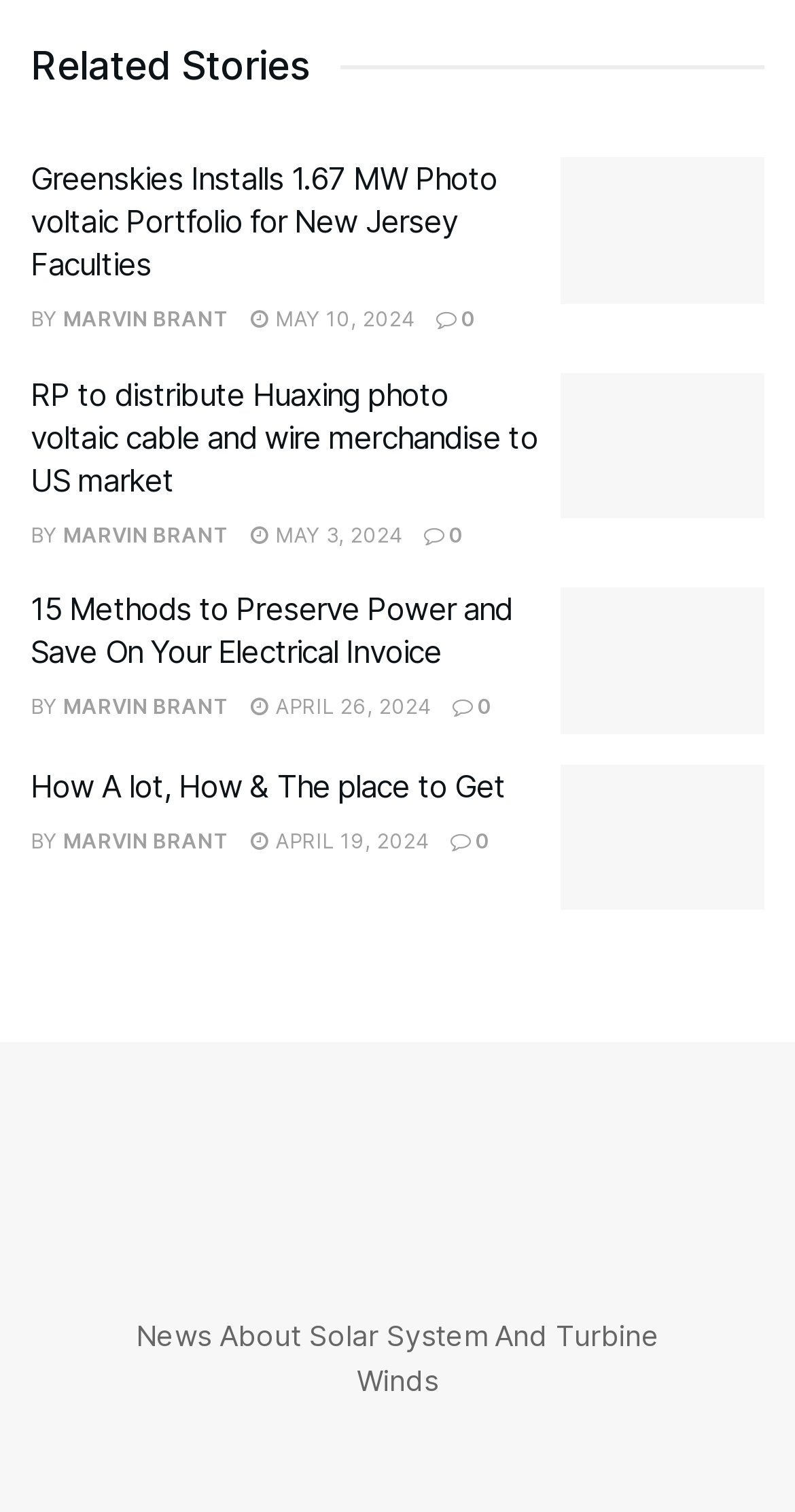What is the date of the third article?
Based on the screenshot, respond with a single word or phrase.

APRIL 26, 2024